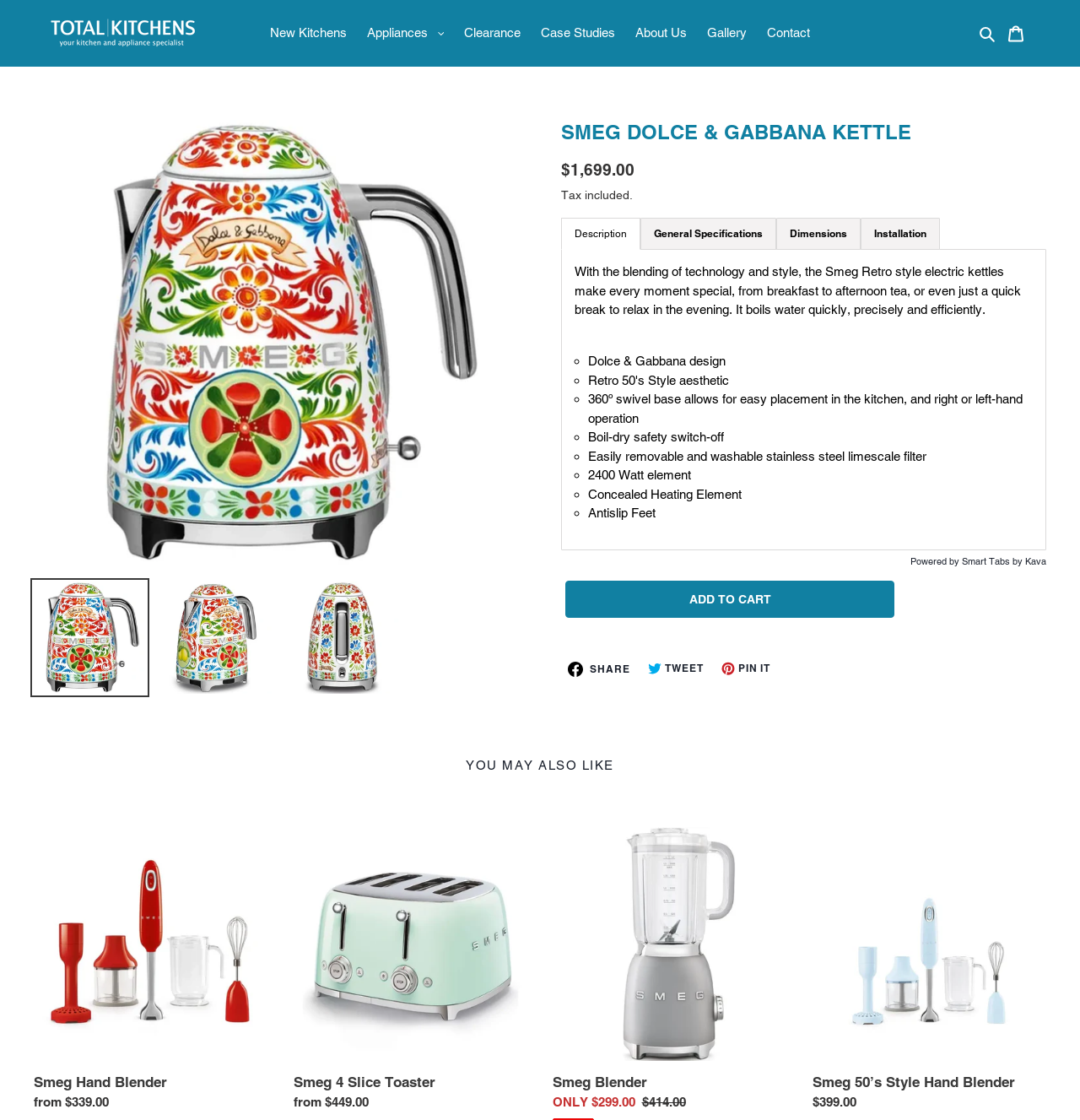Please find and give the text of the main heading on the webpage.

SMEG DOLCE & GABBANA KETTLE